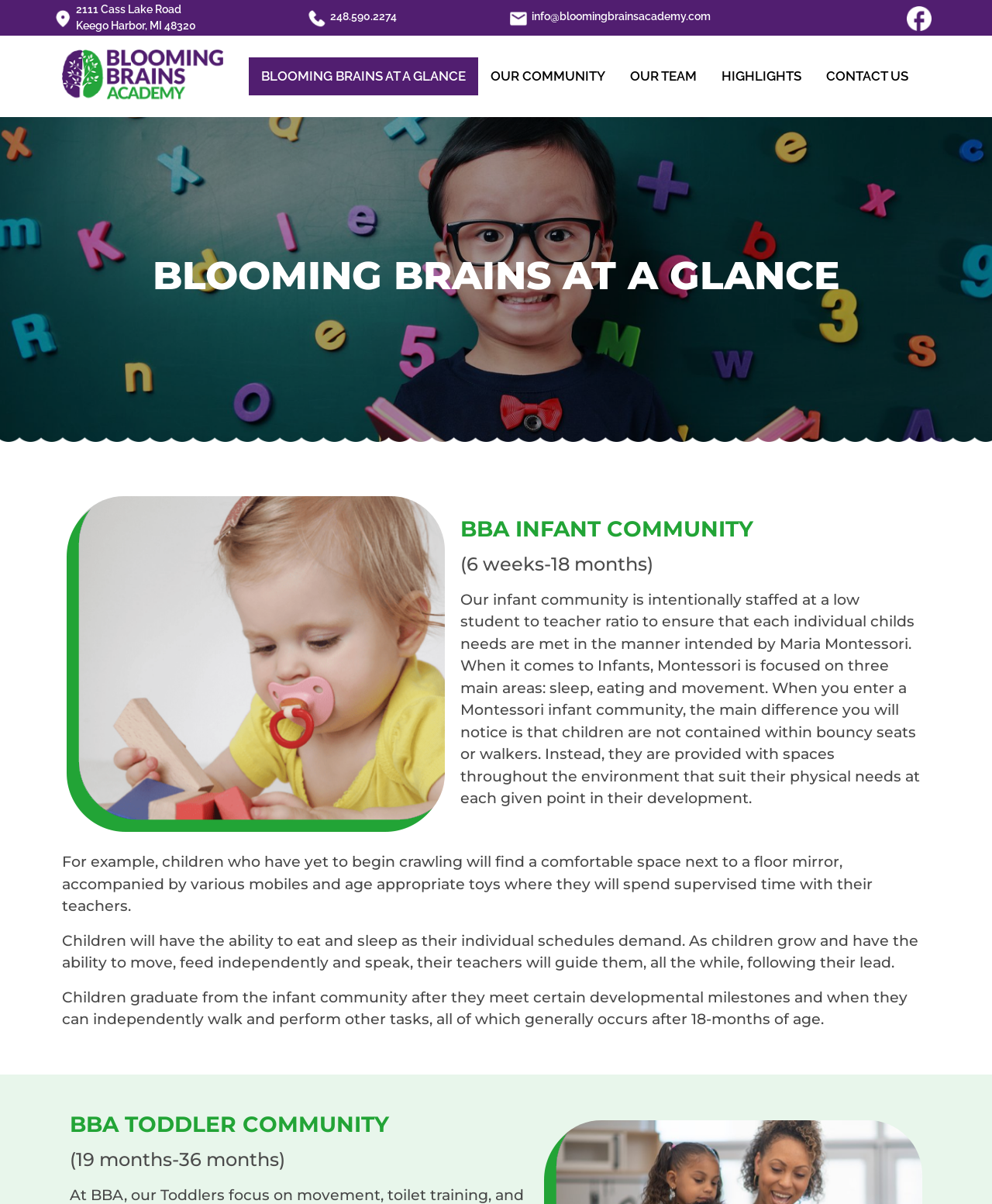Provide a brief response using a word or short phrase to this question:
At what age do children typically graduate from the infant community?

after 18 months